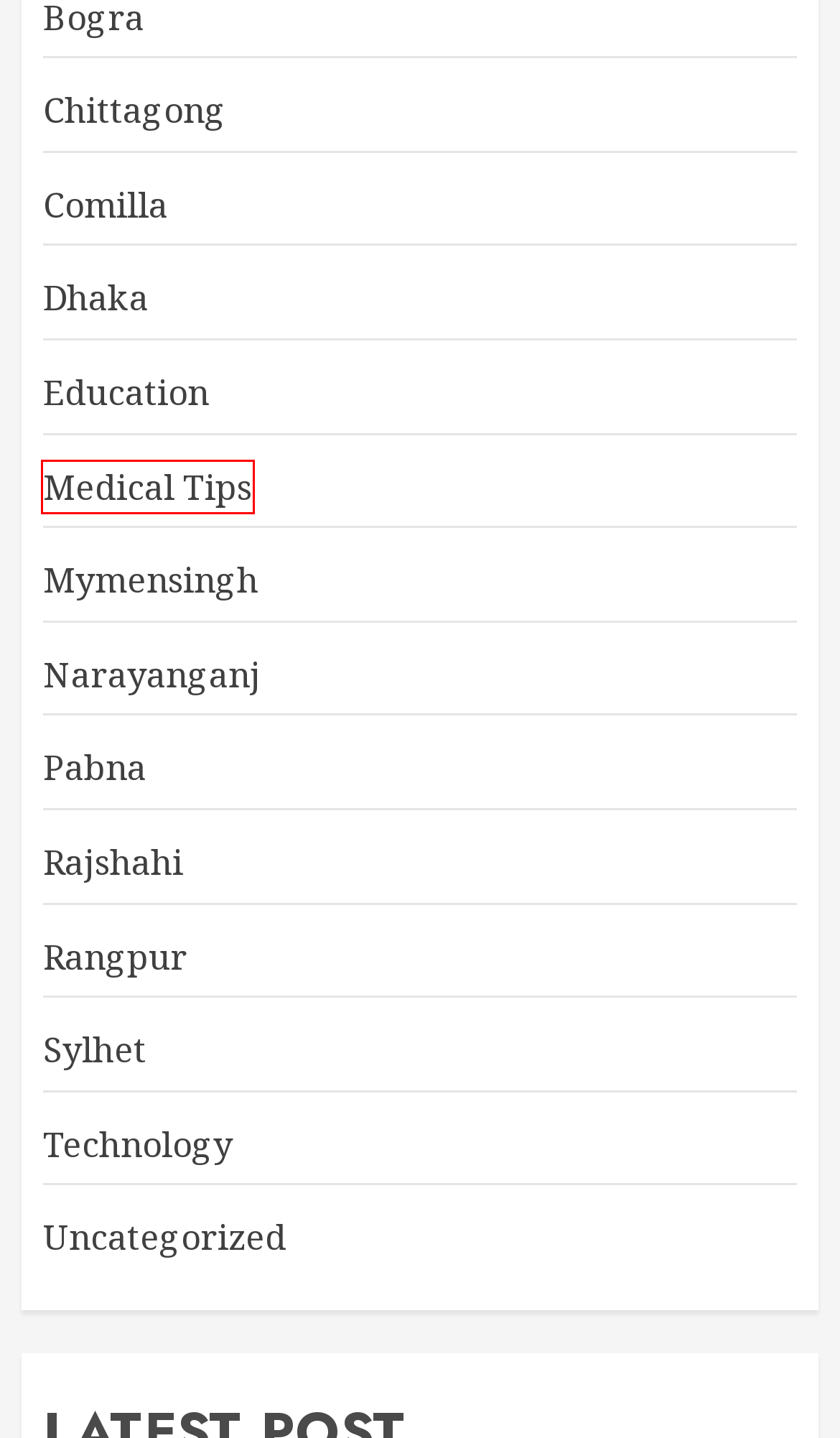You have a screenshot of a webpage with a red bounding box around an element. Identify the webpage description that best fits the new page that appears after clicking the selected element in the red bounding box. Here are the candidates:
A. Rangpur - BanglaDr.Com
B. Rajshahi - BanglaDr.Com
C. Uncategorized - BanglaDr.Com
D. Technology - BanglaDr.Com
E. Dhaka - BanglaDr.Com
F. Medical Tips - BanglaDr.Com
G. Narayanganj - BanglaDr.Com
H. Pabna - BanglaDr.Com

F